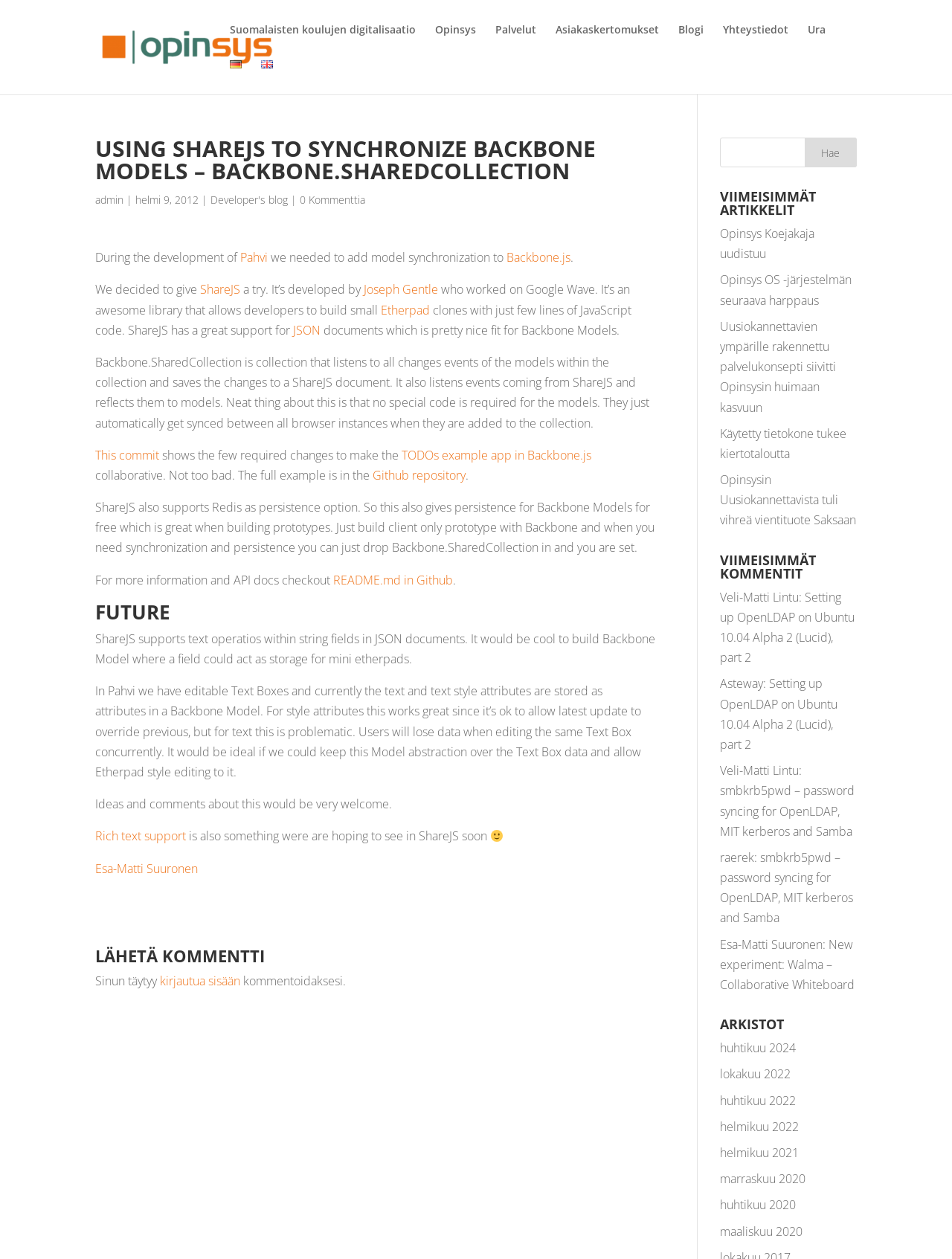Determine the bounding box coordinates for the area that should be clicked to carry out the following instruction: "click the link to the Github repository".

[0.391, 0.371, 0.489, 0.384]